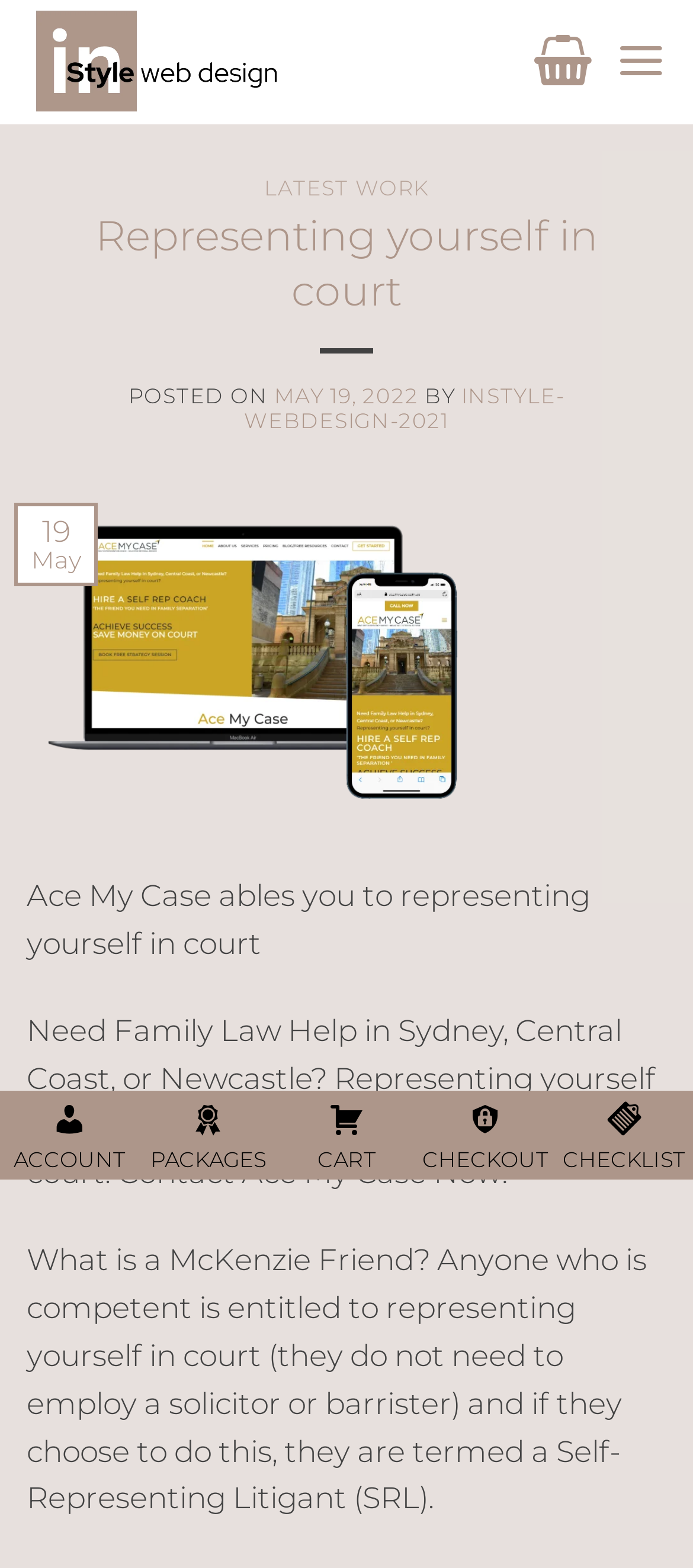Identify the bounding box coordinates of the area you need to click to perform the following instruction: "Go to top of the page".

[0.056, 0.679, 0.161, 0.725]